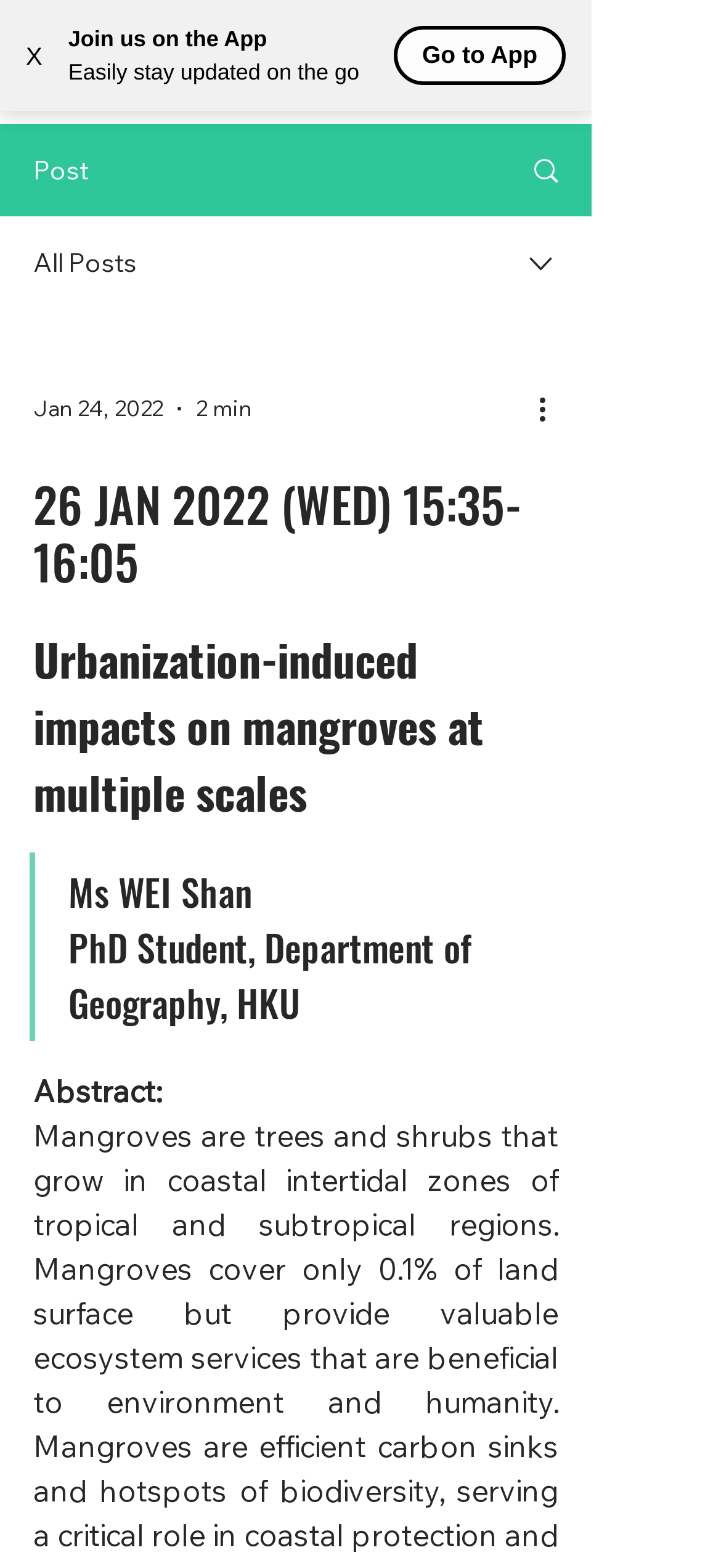Use a single word or phrase to answer the question: 
What is the name of the PhD student?

Ms WEI Shan